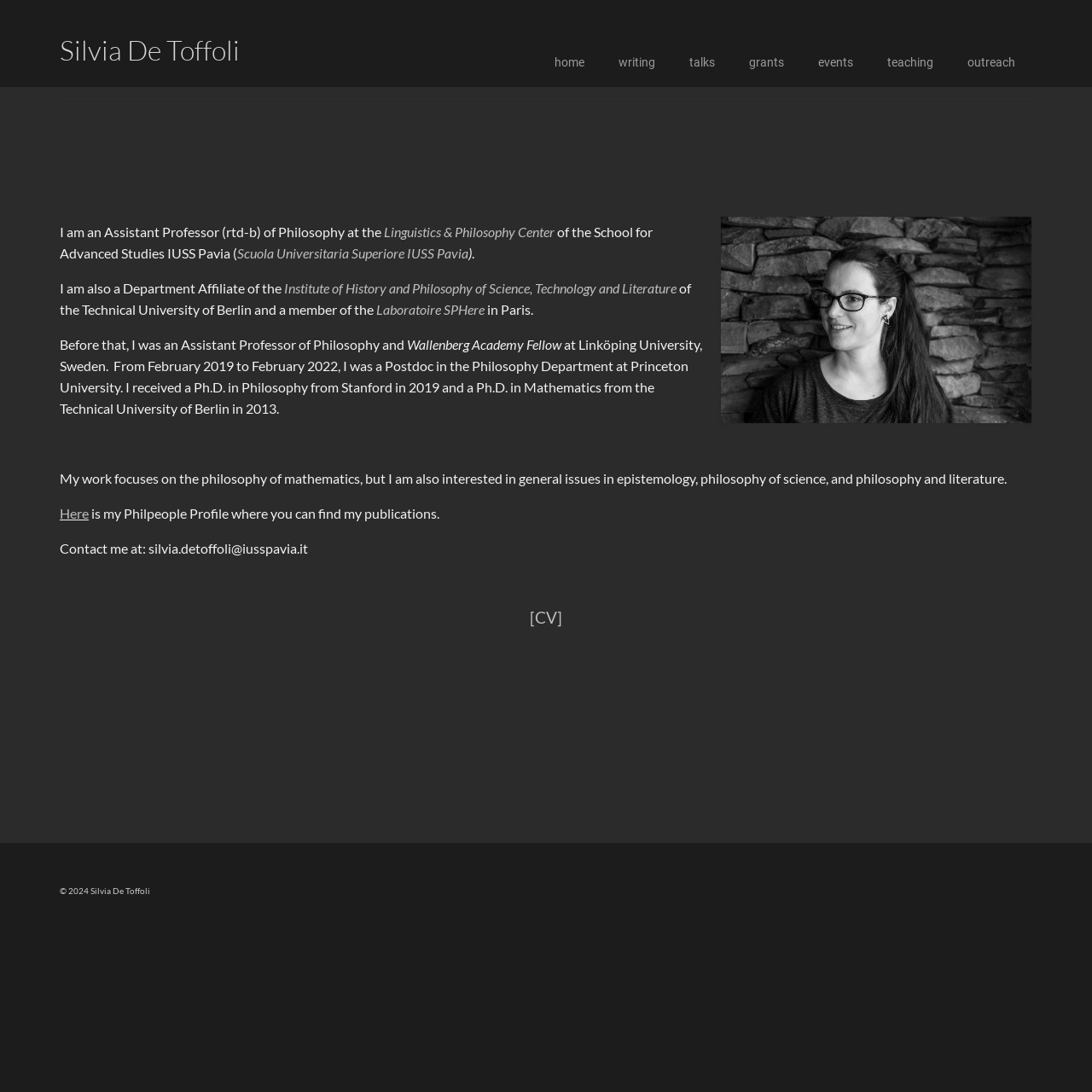Answer the question using only one word or a concise phrase: What is Silvia De Toffoli's email address?

silvia.detoffoli@iusspavia.it